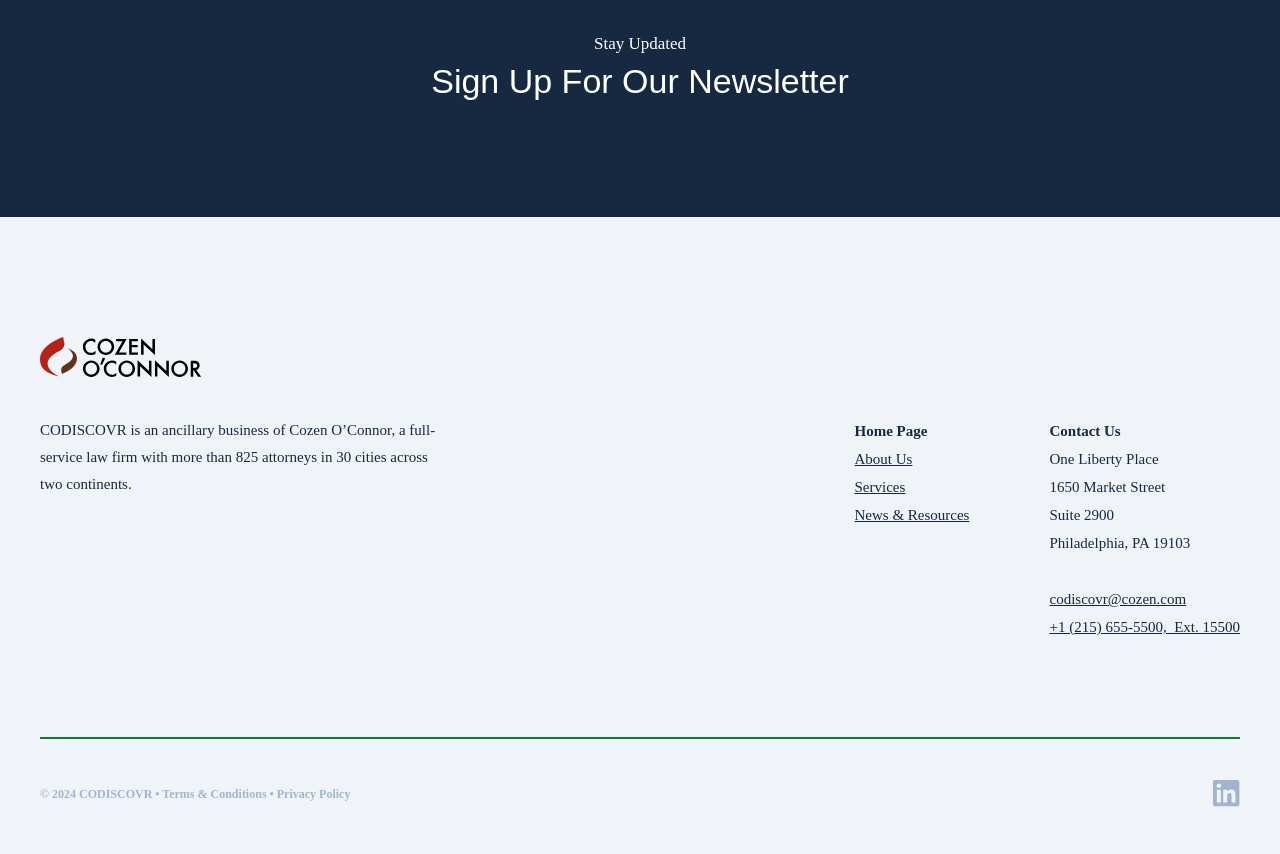What is the phone number of CODISCOVR?
Using the visual information, respond with a single word or phrase.

+1 (215) 655-5500, Ext. 15500